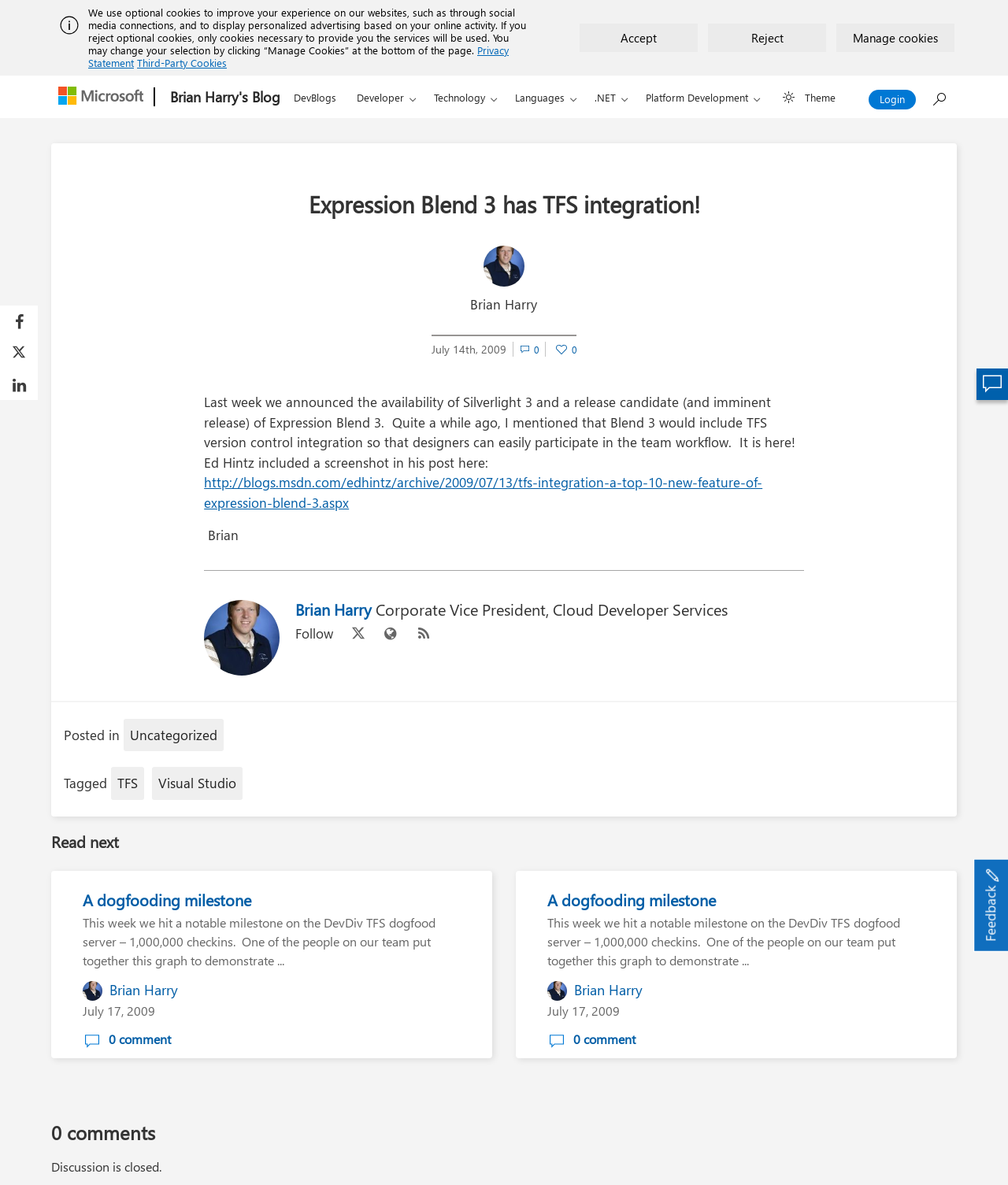Identify the coordinates of the bounding box for the element described below: "A dogfooding milestone". Return the coordinates as four float numbers between 0 and 1: [left, top, right, bottom].

[0.082, 0.751, 0.457, 0.767]